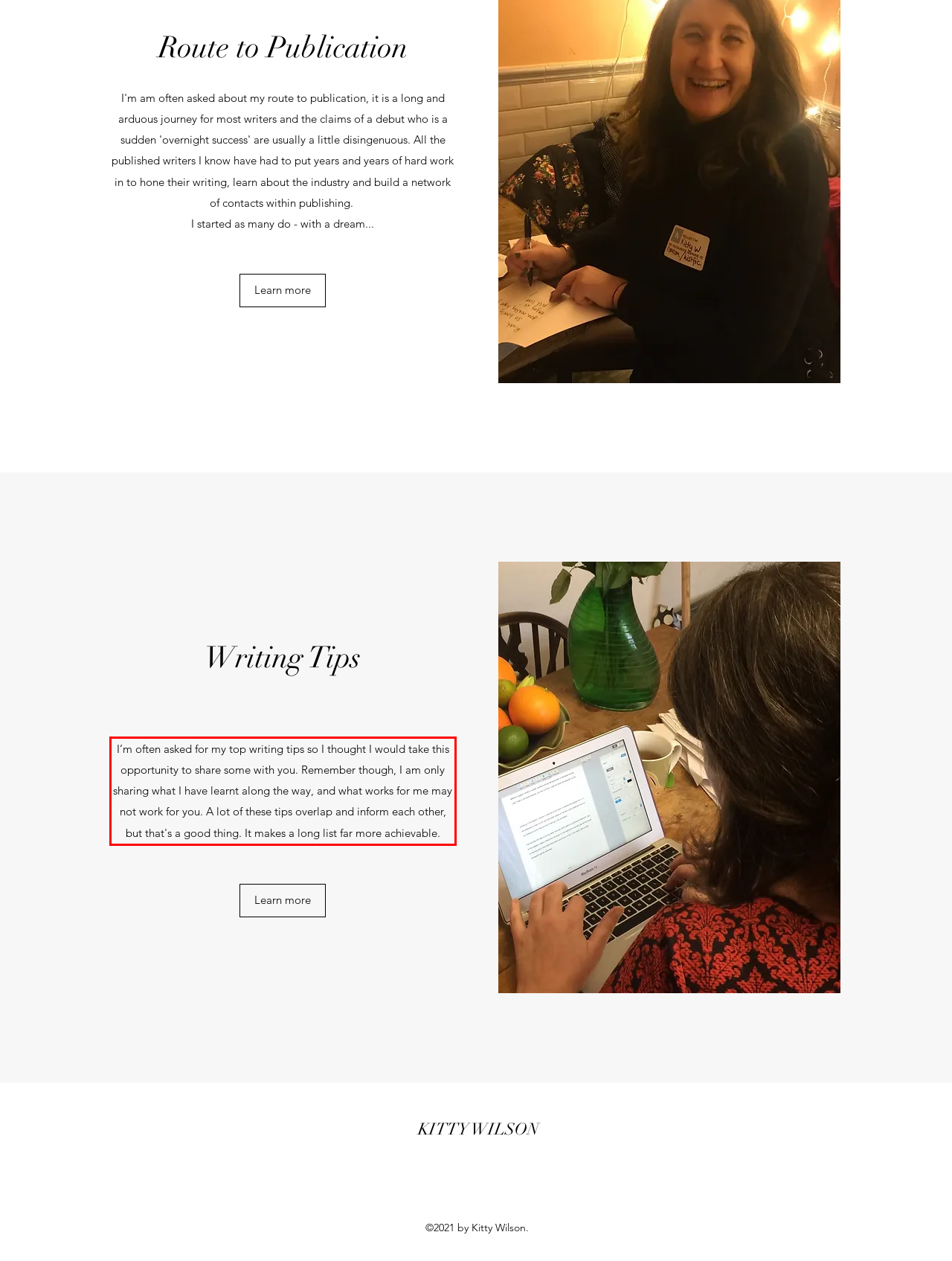Analyze the webpage screenshot and use OCR to recognize the text content in the red bounding box.

I’m often asked for my top writing tips so I thought I would take this opportunity to share some with you. Remember though, I am only sharing what I have learnt along the way, and what works for me may not work for you. A lot of these tips overlap and inform each other, but that's a good thing. It makes a long list far more achievable.